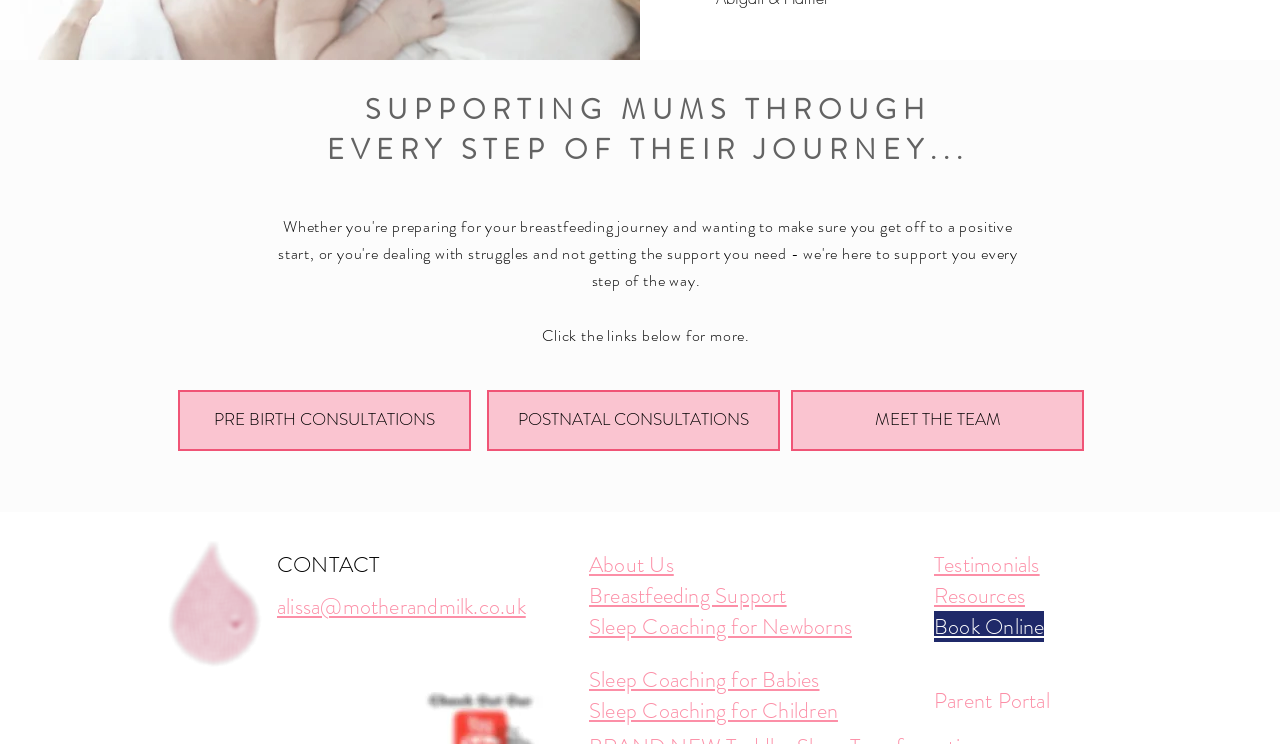Please identify the bounding box coordinates of where to click in order to follow the instruction: "View testimonials".

[0.73, 0.742, 0.812, 0.776]